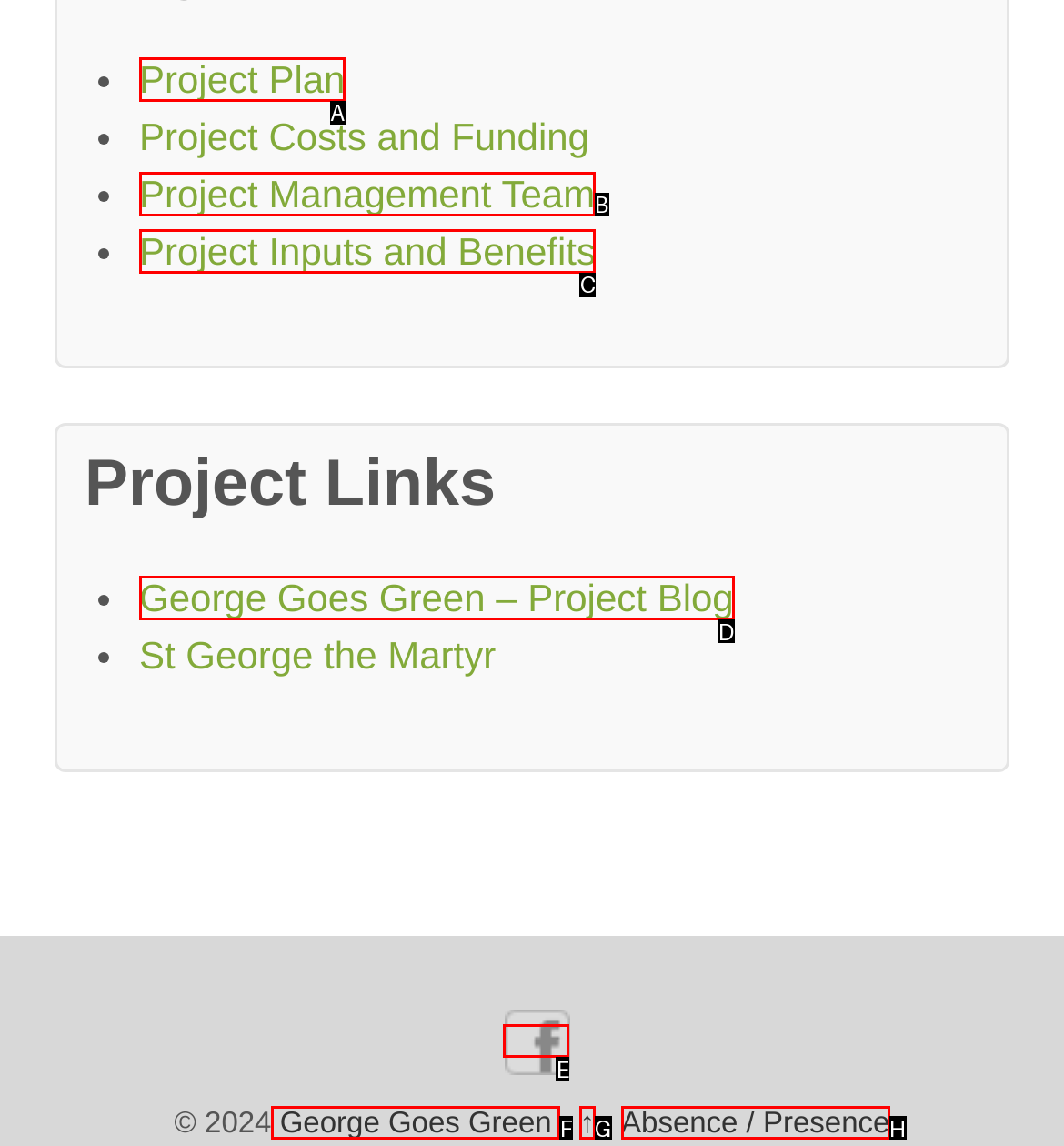For the task "visit project blog", which option's letter should you click? Answer with the letter only.

D